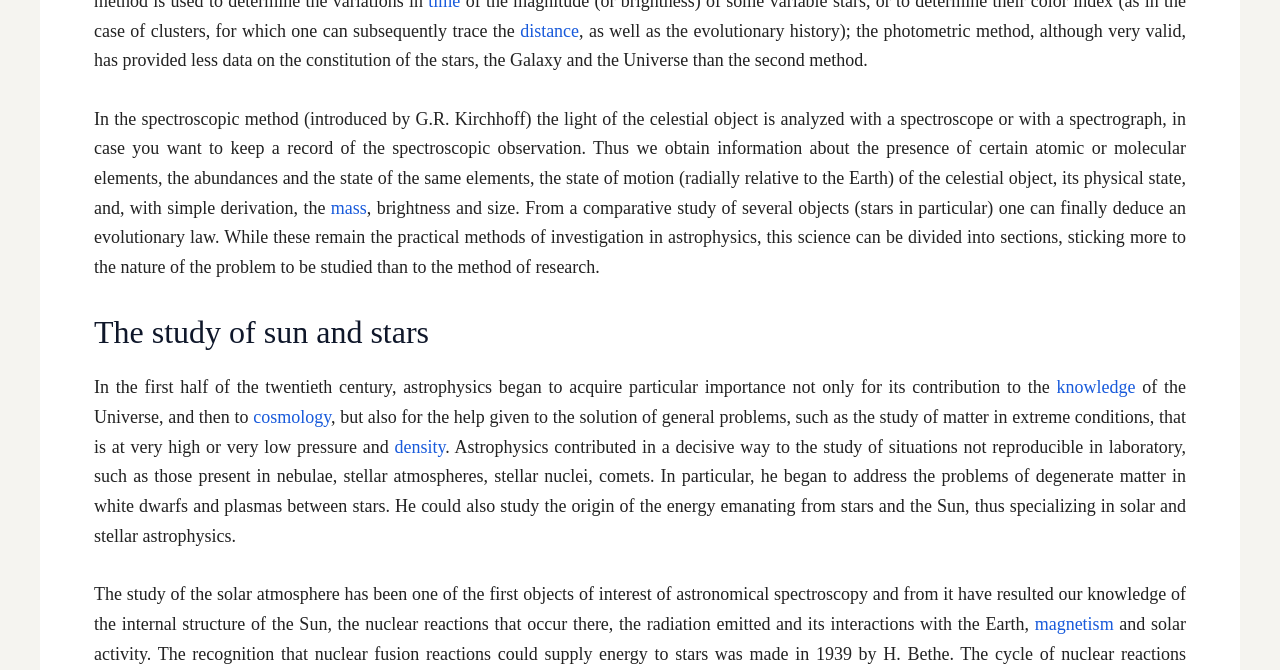Give a one-word or short phrase answer to the question: 
What is the term for matter in extreme conditions?

Degenerate matter